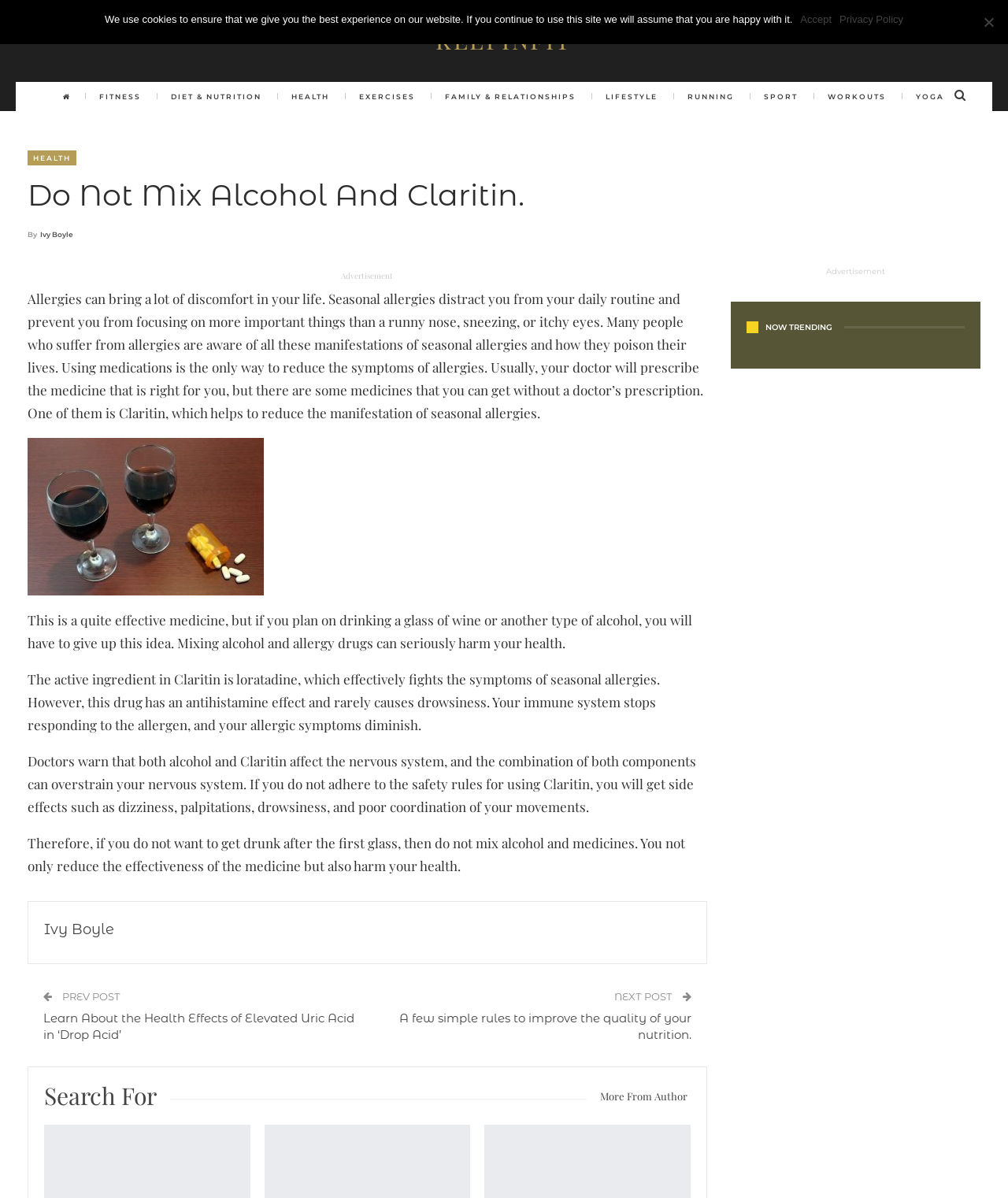Please locate the bounding box coordinates of the element that needs to be clicked to achieve the following instruction: "Search for a topic". The coordinates should be four float numbers between 0 and 1, i.e., [left, top, right, bottom].

[0.044, 0.913, 0.169, 0.925]